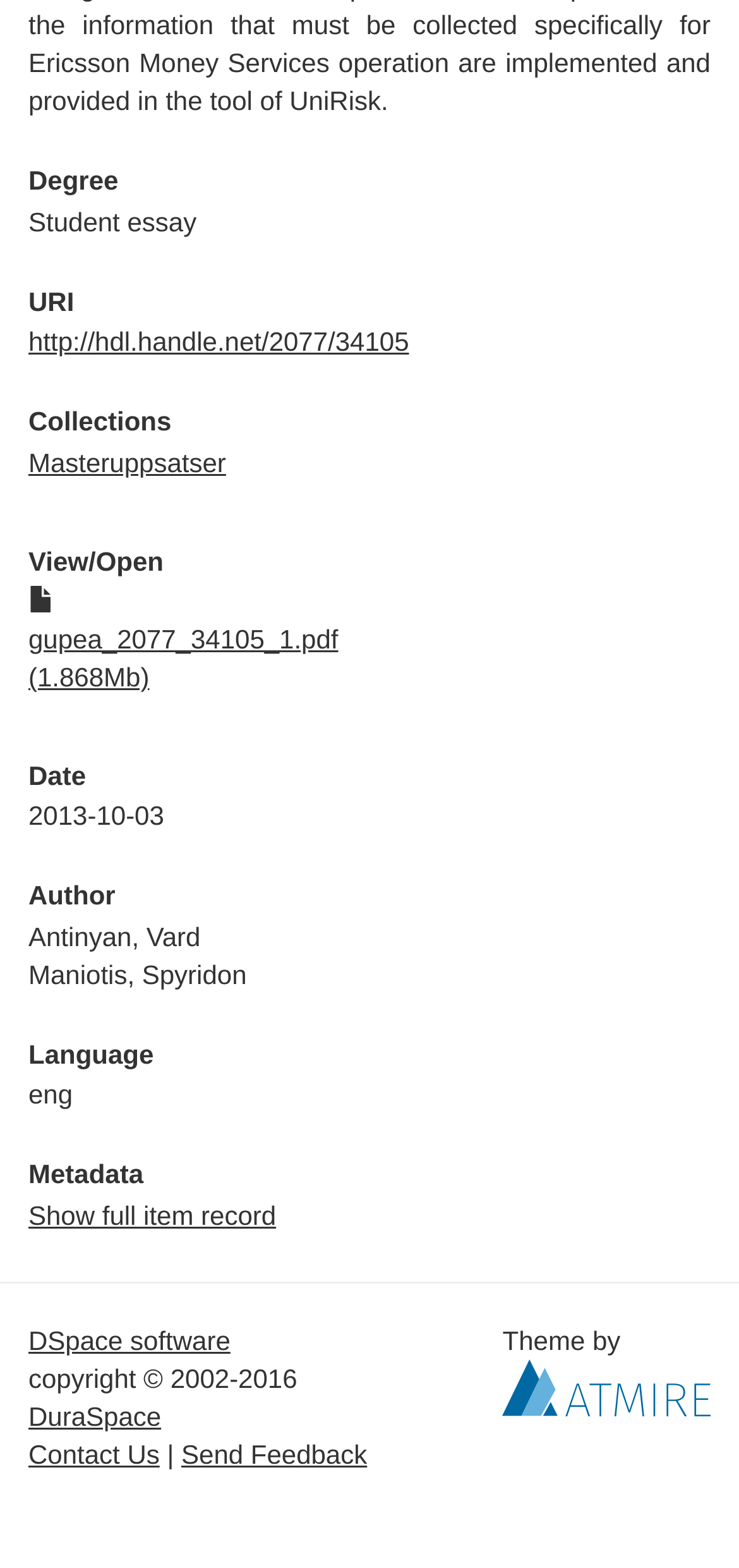Provide a brief response to the question below using one word or phrase:
What is the language of the essay?

English